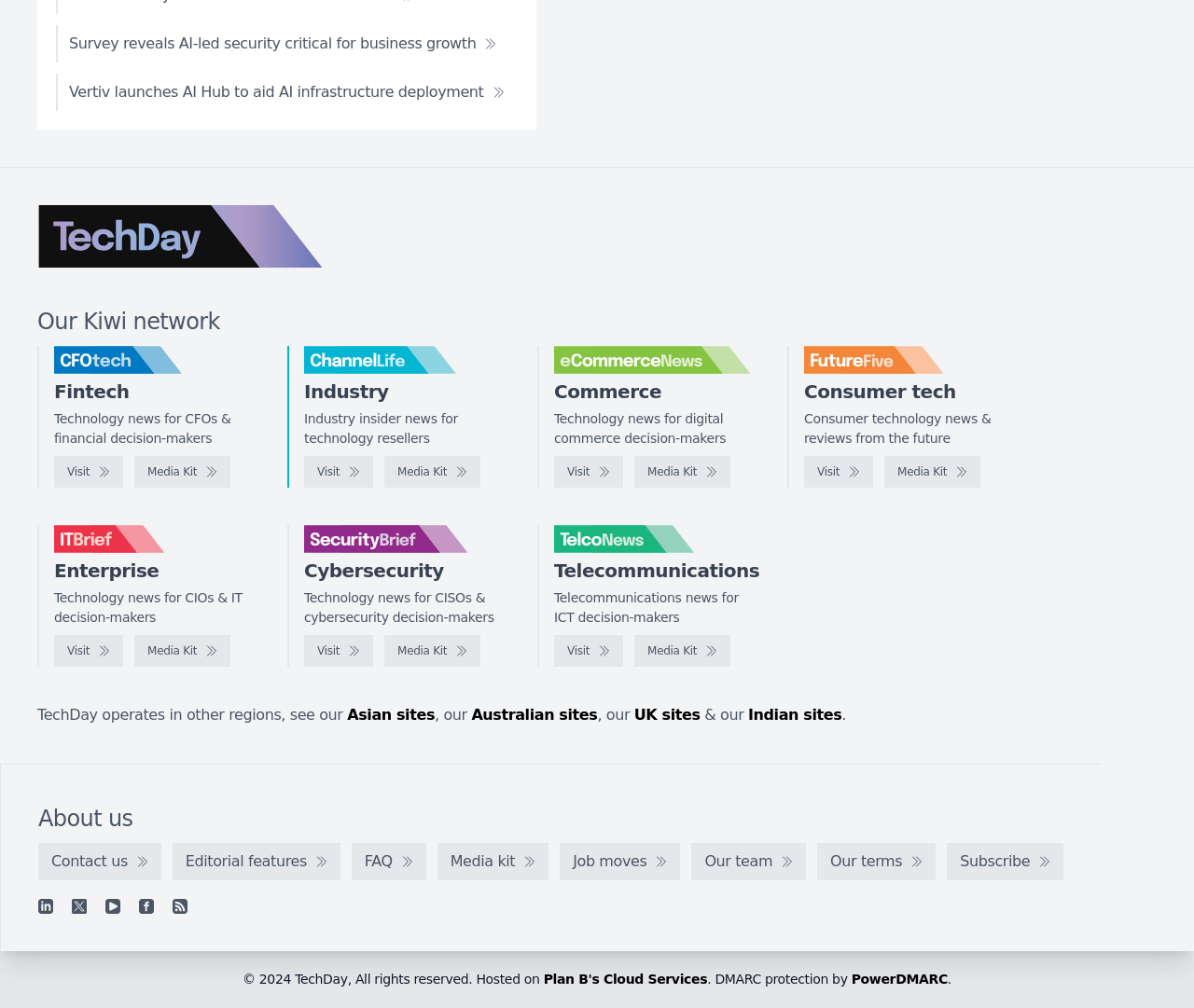Please determine the bounding box coordinates for the element that should be clicked to follow these instructions: "Contact us".

[0.032, 0.836, 0.135, 0.873]